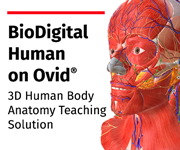What is the main focus of the graphic?
Please provide a single word or phrase answer based on the image.

Human anatomy